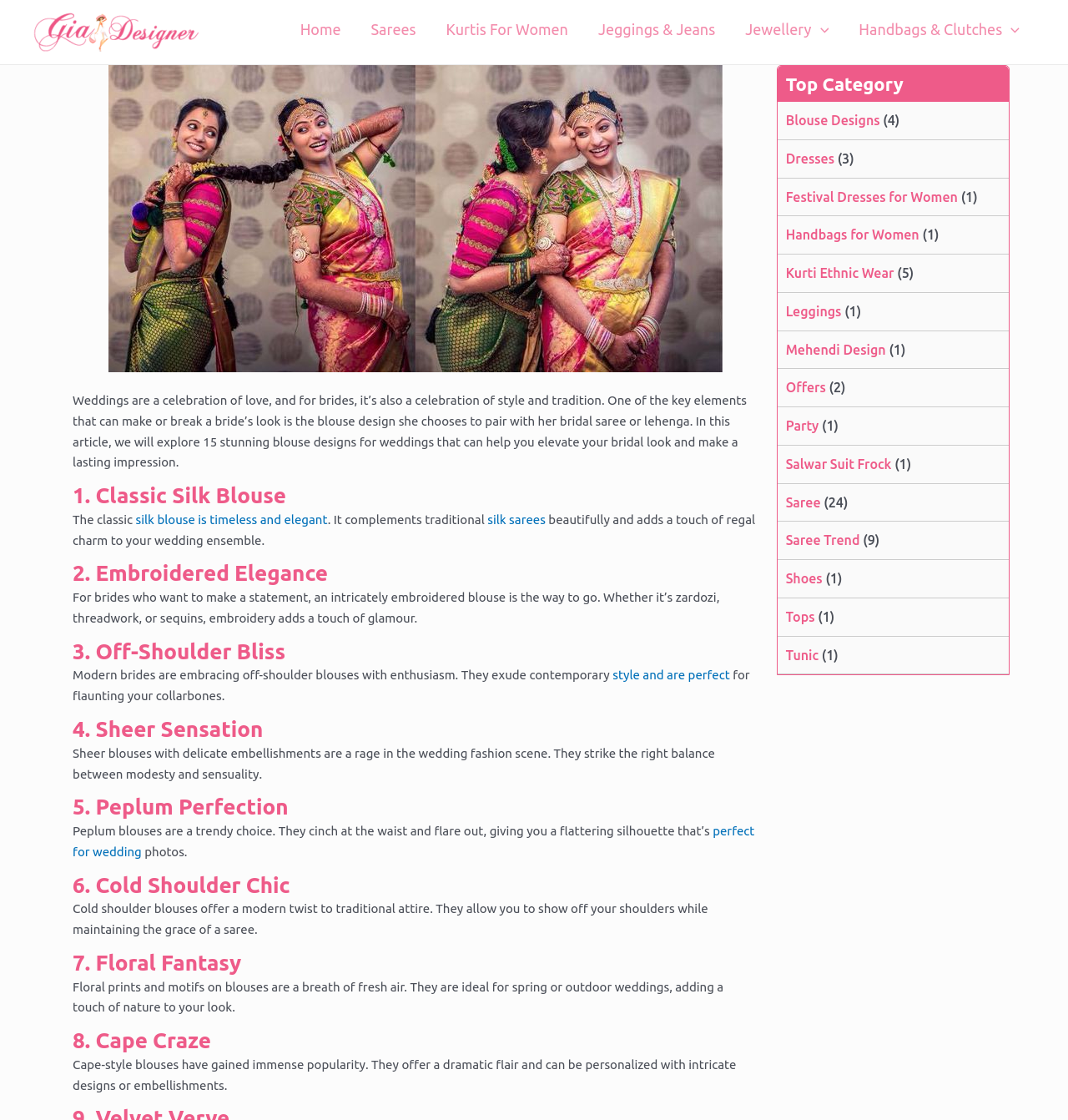Please identify the coordinates of the bounding box for the clickable region that will accomplish this instruction: "Click the 'Sarees' link".

[0.333, 0.0, 0.404, 0.052]